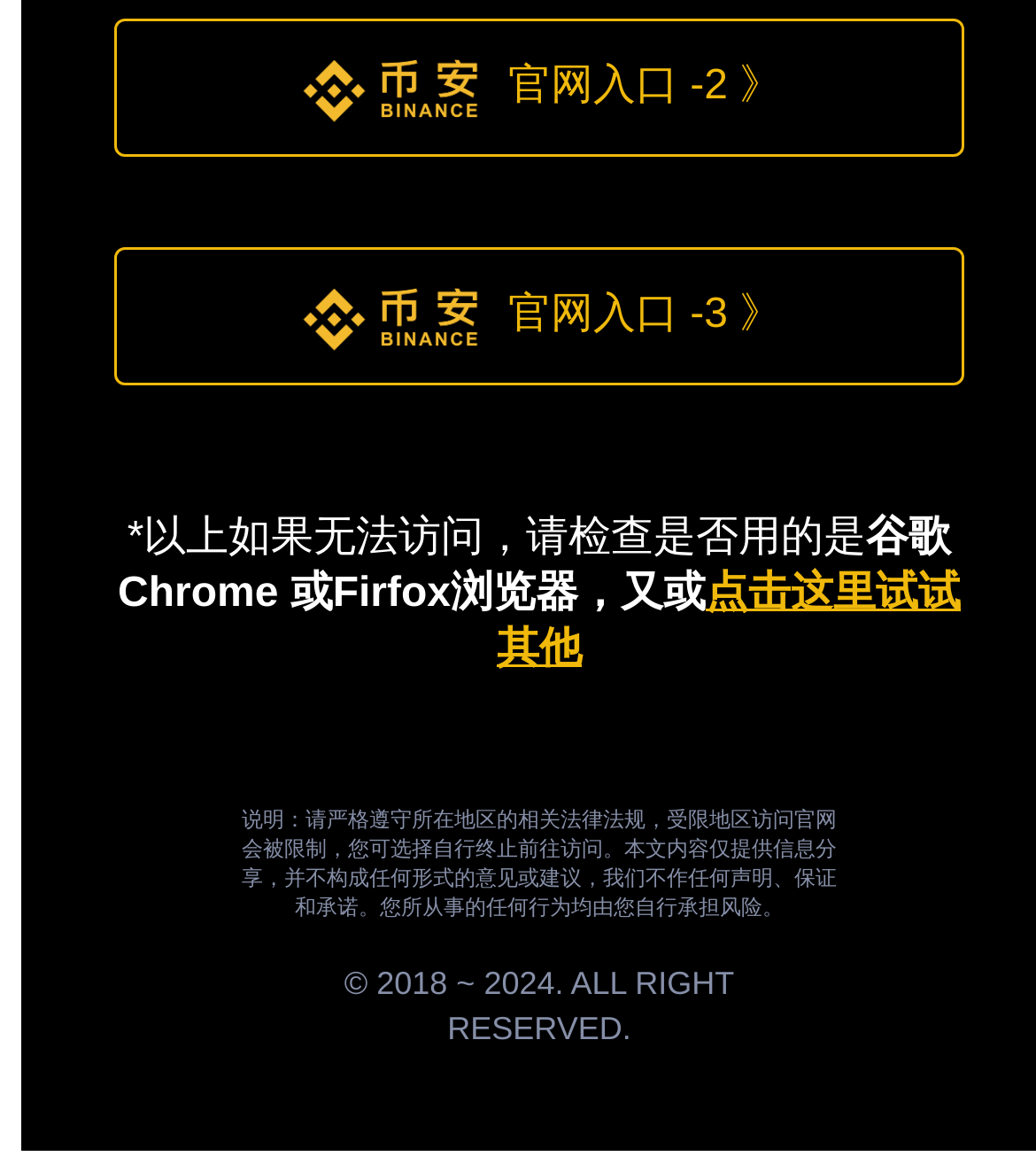Provide the bounding box coordinates of the UI element that matches the description: "官网入口 -3 》".

[0.11, 0.211, 0.931, 0.329]